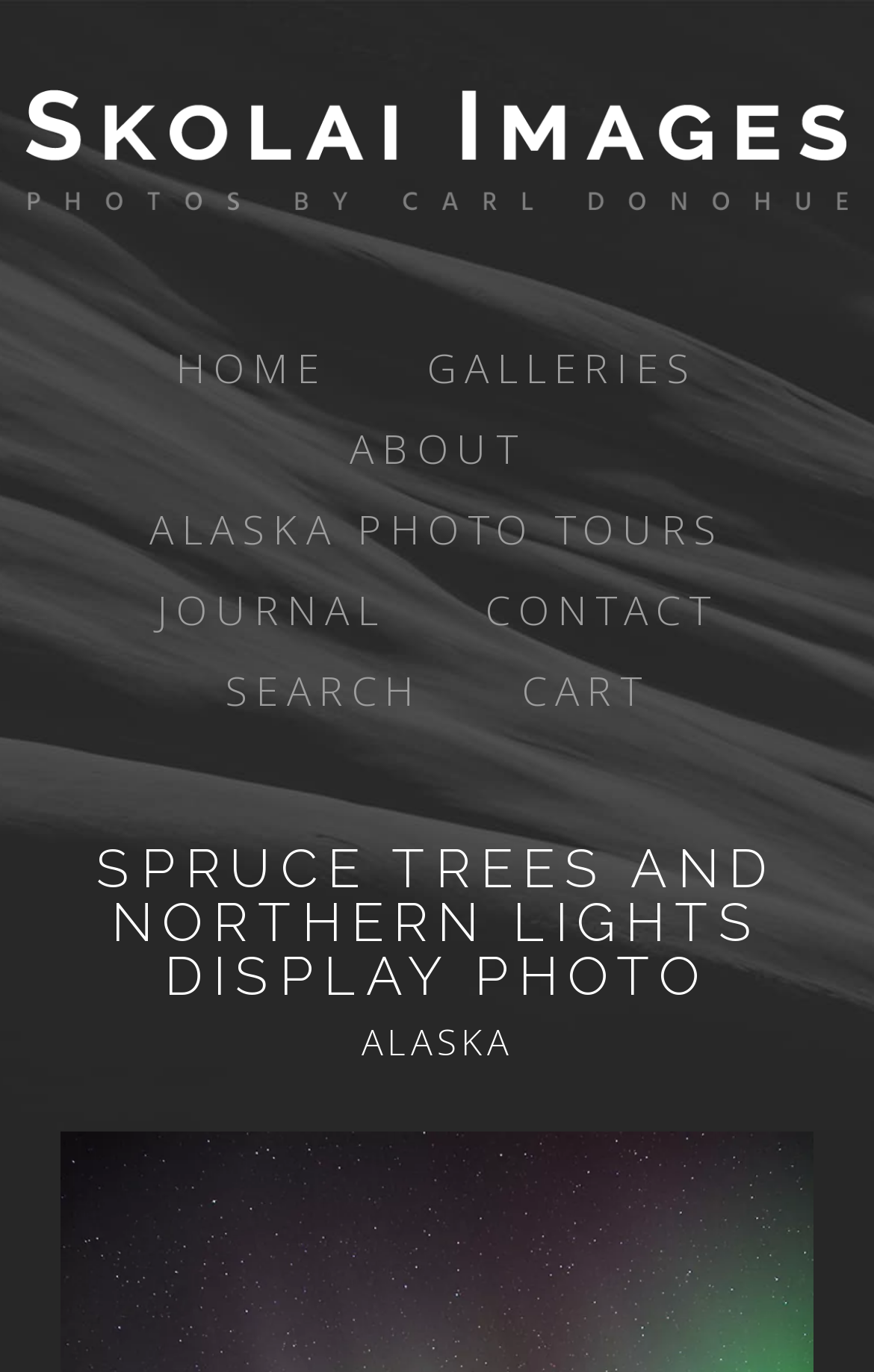Please answer the following question using a single word or phrase: What is the subject of the displayed photo?

Spruce trees and northern lights